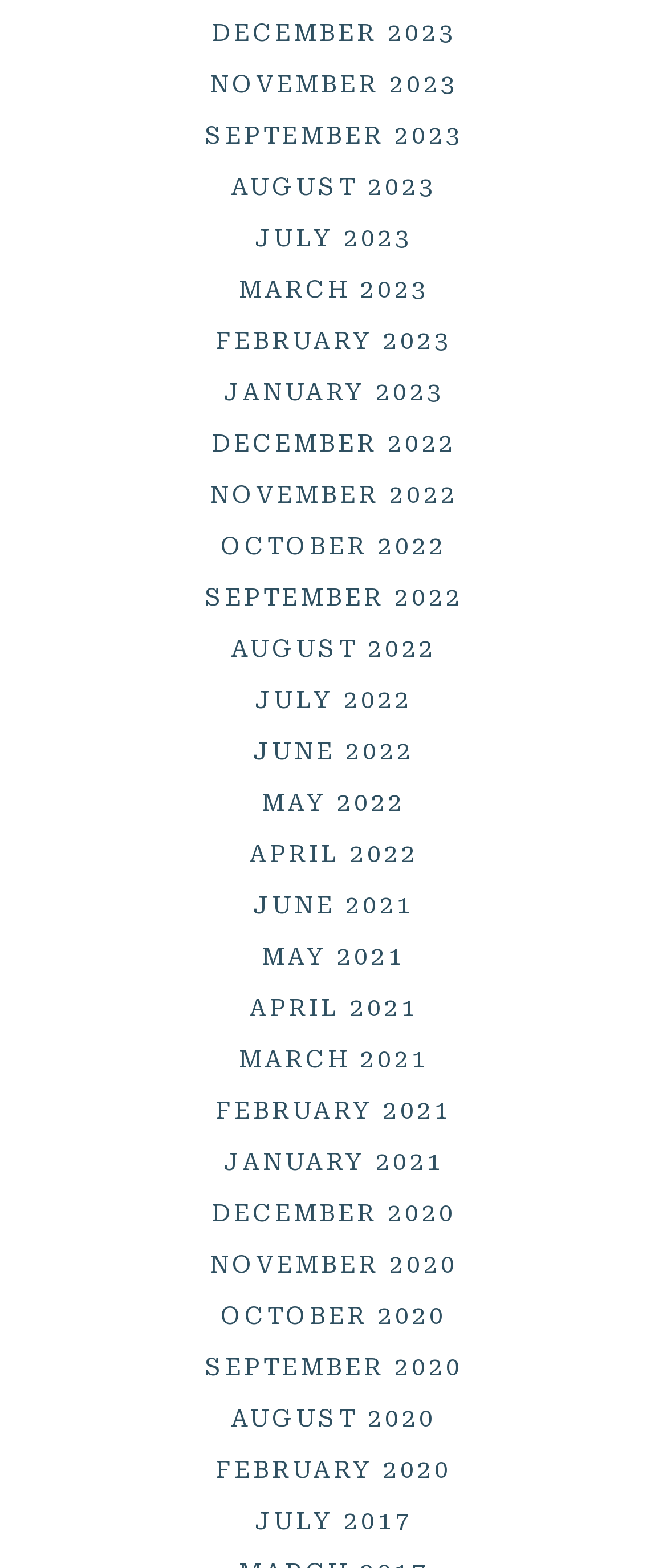Answer the question with a brief word or phrase:
What is the most recent month listed?

DECEMBER 2023